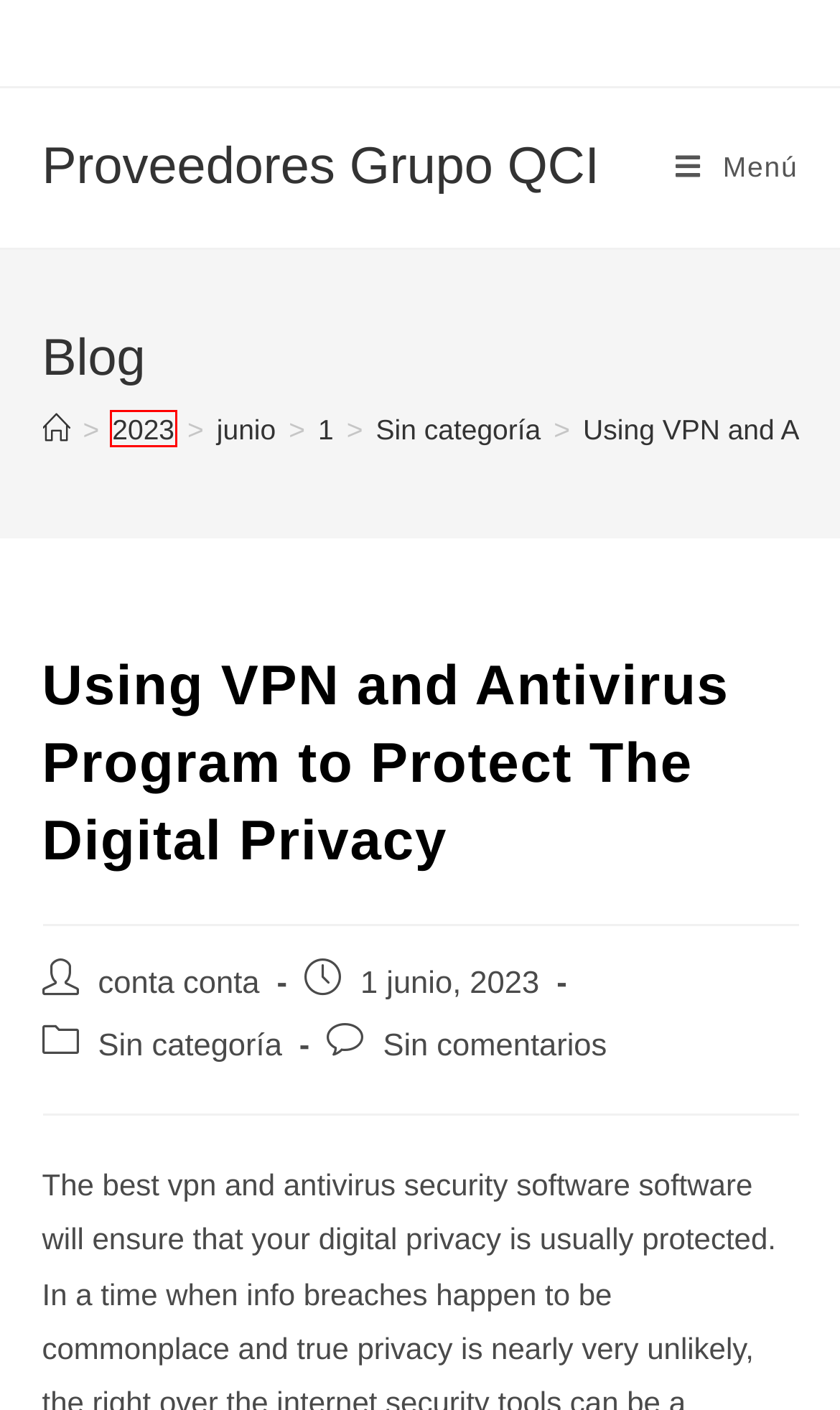You are given a screenshot of a webpage with a red bounding box around an element. Choose the most fitting webpage description for the page that appears after clicking the element within the red bounding box. Here are the candidates:
A. Proveedores Grupo QCI
B. 2023 – Proveedores Grupo QCI
C. 1 junio, 2023 – Proveedores Grupo QCI
D. 4 junio, 2023 – Proveedores Grupo QCI
E. conta conta – Proveedores Grupo QCI
F. junio 2023 – Proveedores Grupo QCI
G. Sin categoría – Proveedores Grupo QCI
H. What Men Are searching for Women – Proveedores Grupo QCI

B